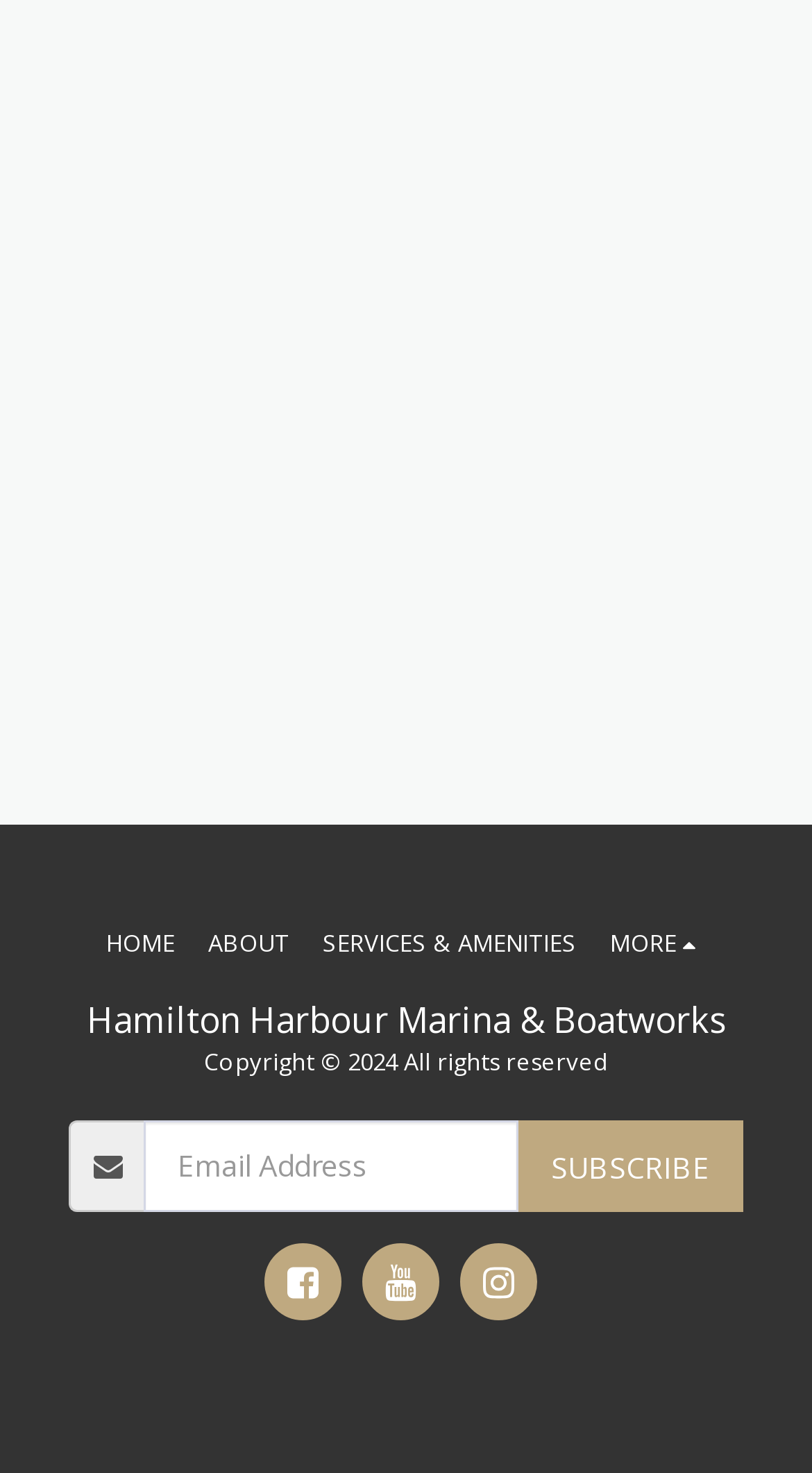Determine the bounding box coordinates of the area to click in order to meet this instruction: "View the site map".

None